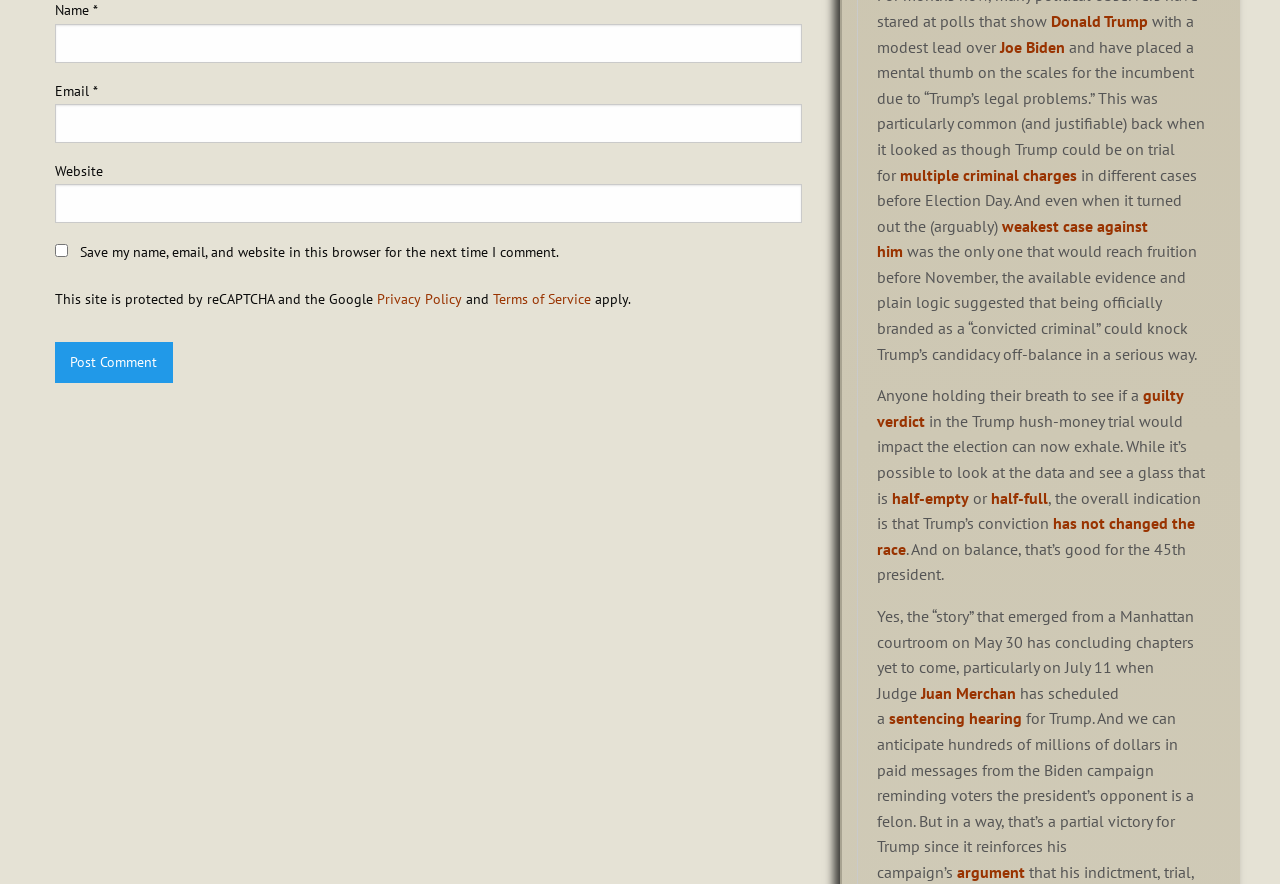Find the bounding box coordinates for the area you need to click to carry out the instruction: "Click the 'Privacy Policy' link". The coordinates should be four float numbers between 0 and 1, indicated as [left, top, right, bottom].

[0.295, 0.328, 0.361, 0.348]